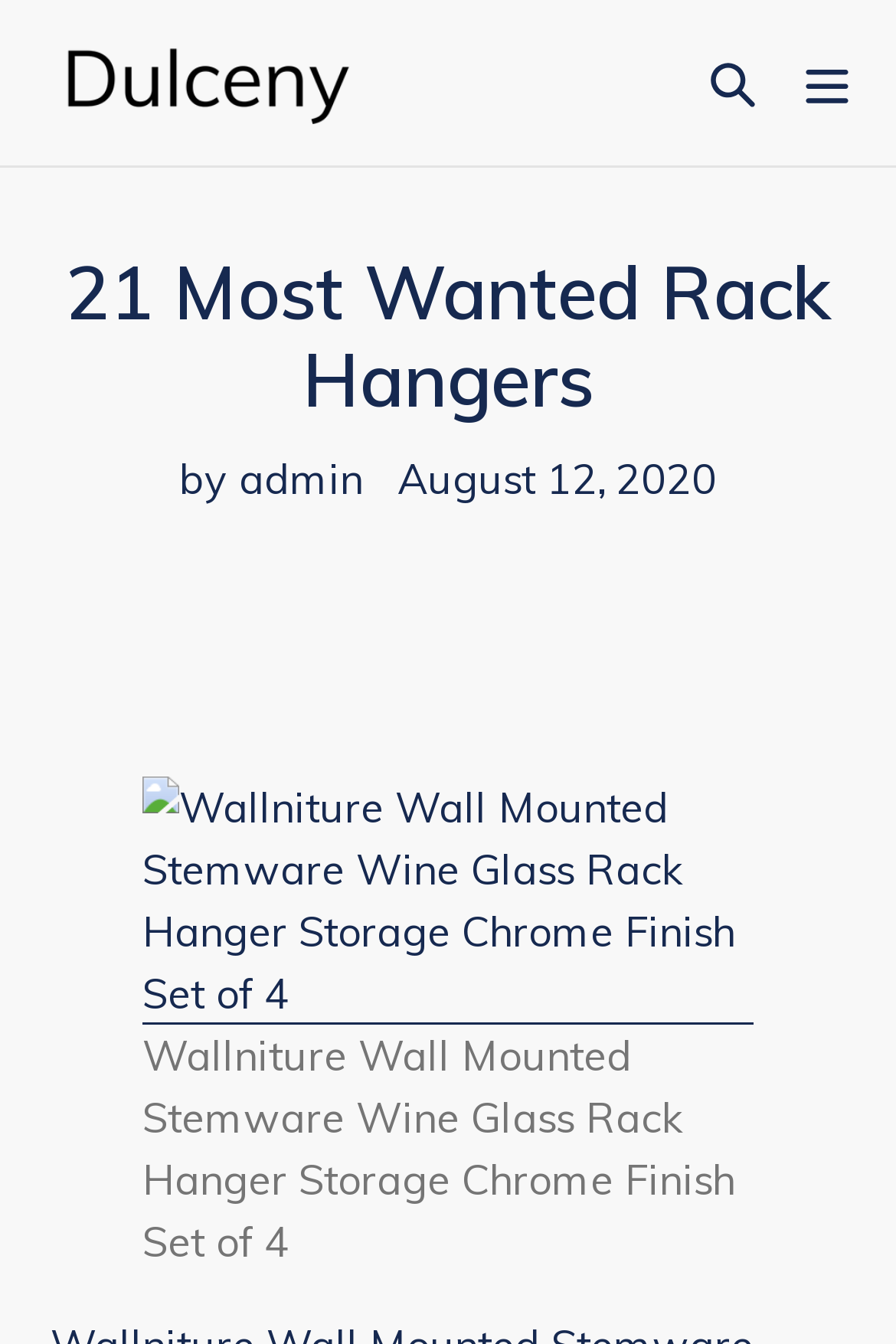Can you identify and provide the main heading of the webpage?

21 Most Wanted Rack Hangers